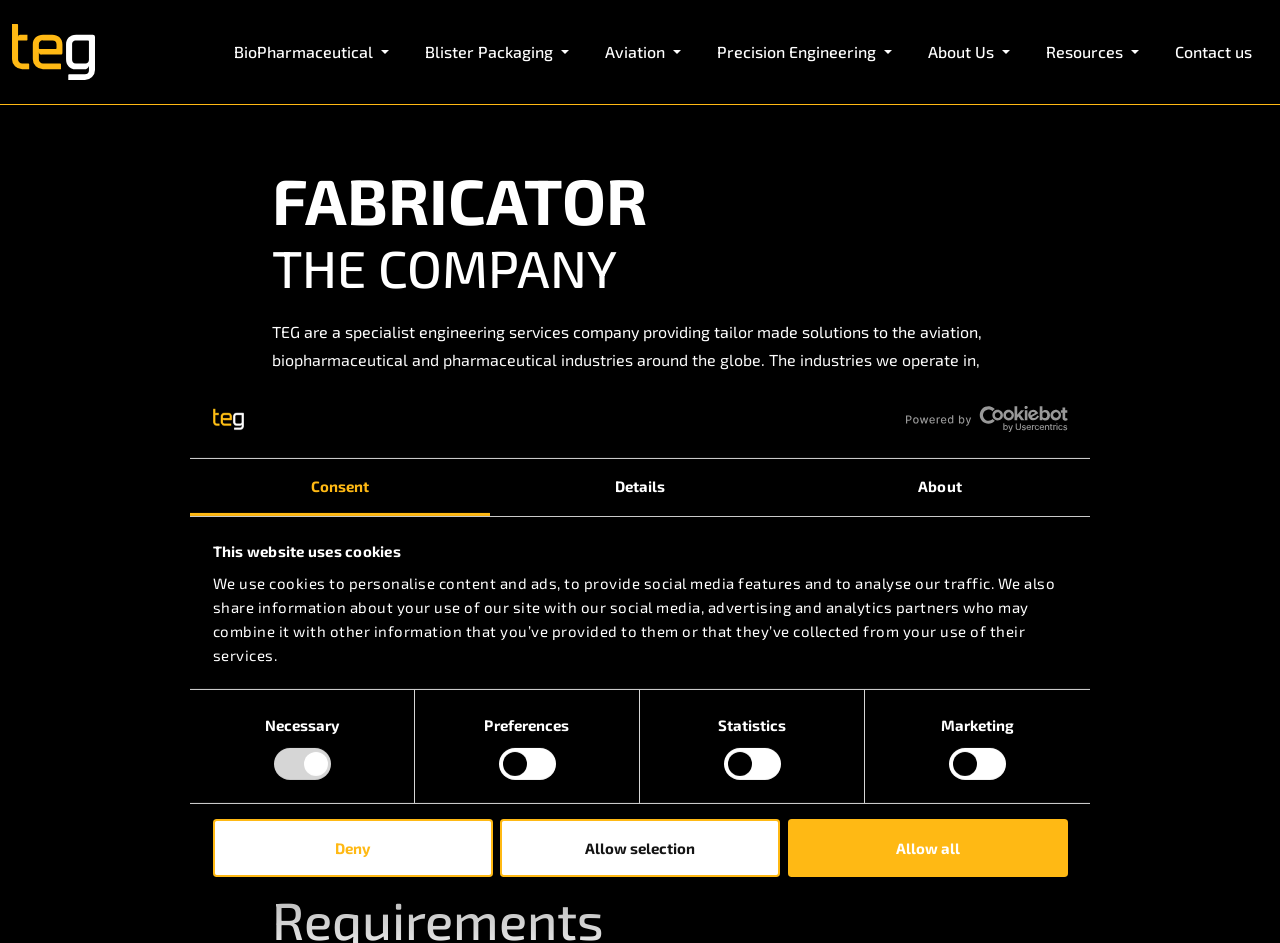Please find the bounding box coordinates of the section that needs to be clicked to achieve this instruction: "Click the Contact us link".

[0.905, 0.001, 0.991, 0.109]